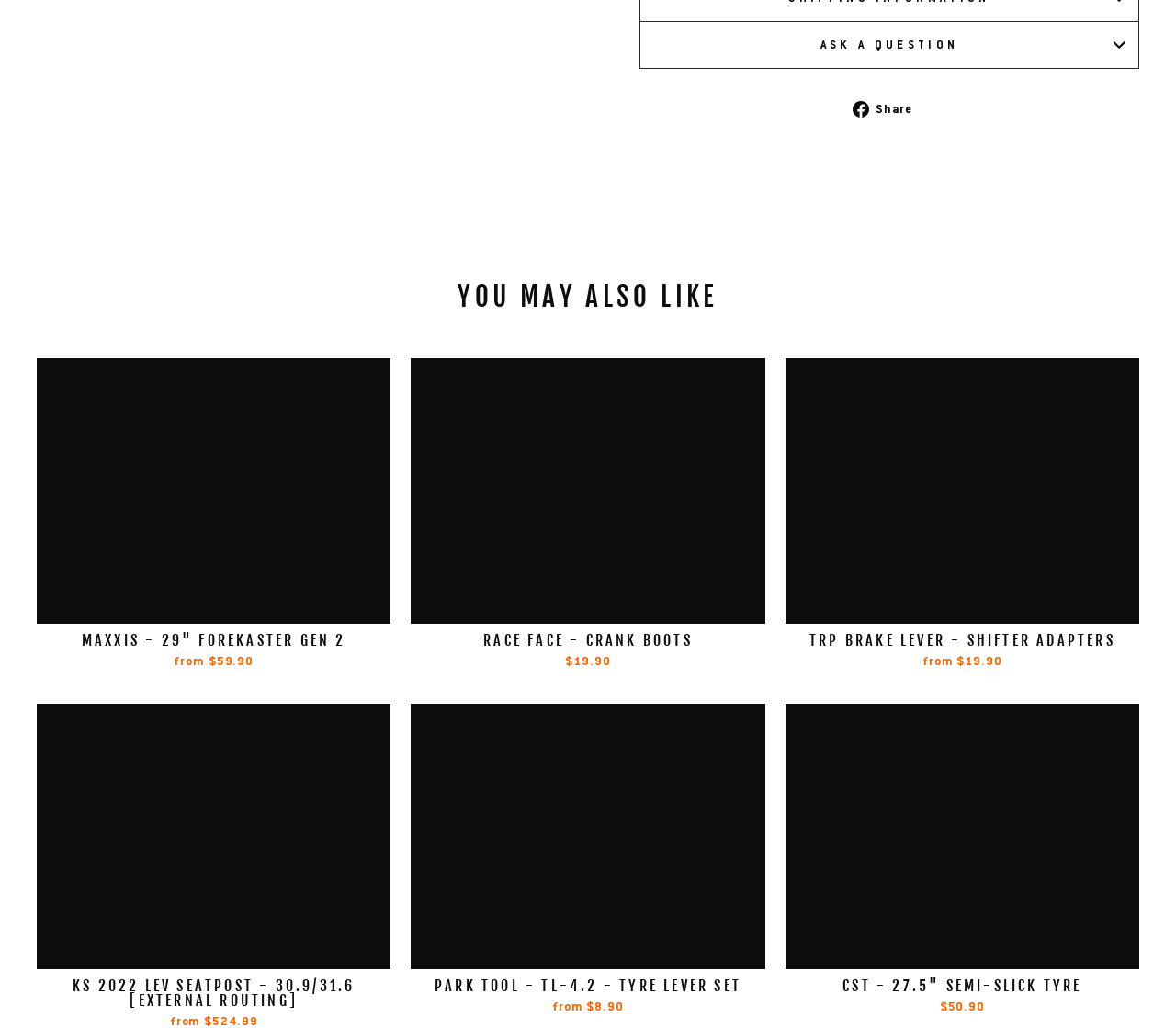Provide the bounding box coordinates for the area that should be clicked to complete the instruction: "View the RACE FACE - CRANK BOOTS product".

[0.357, 0.569, 0.643, 0.603]